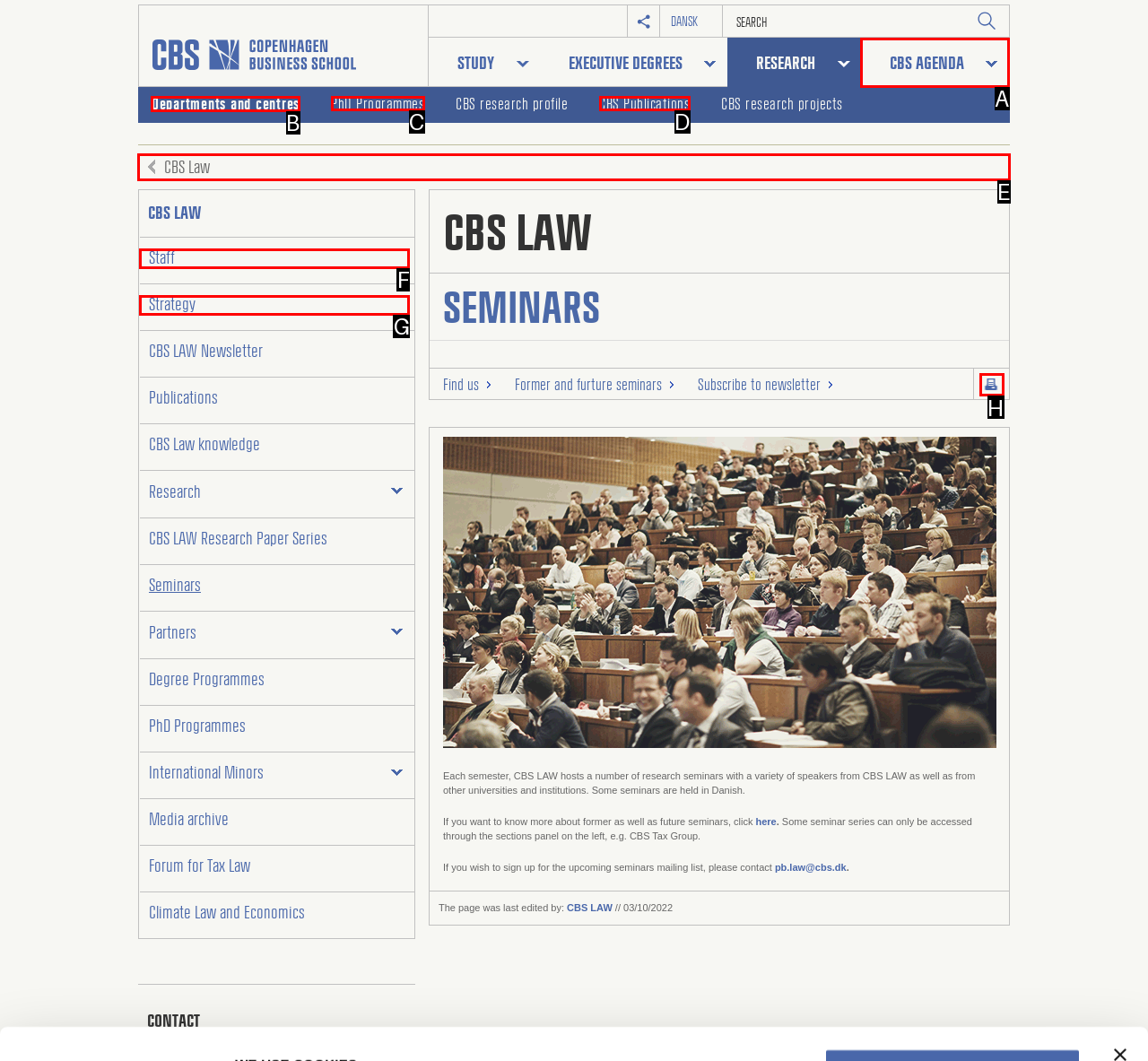Given the description: Departments and centres, identify the matching option. Answer with the corresponding letter.

B